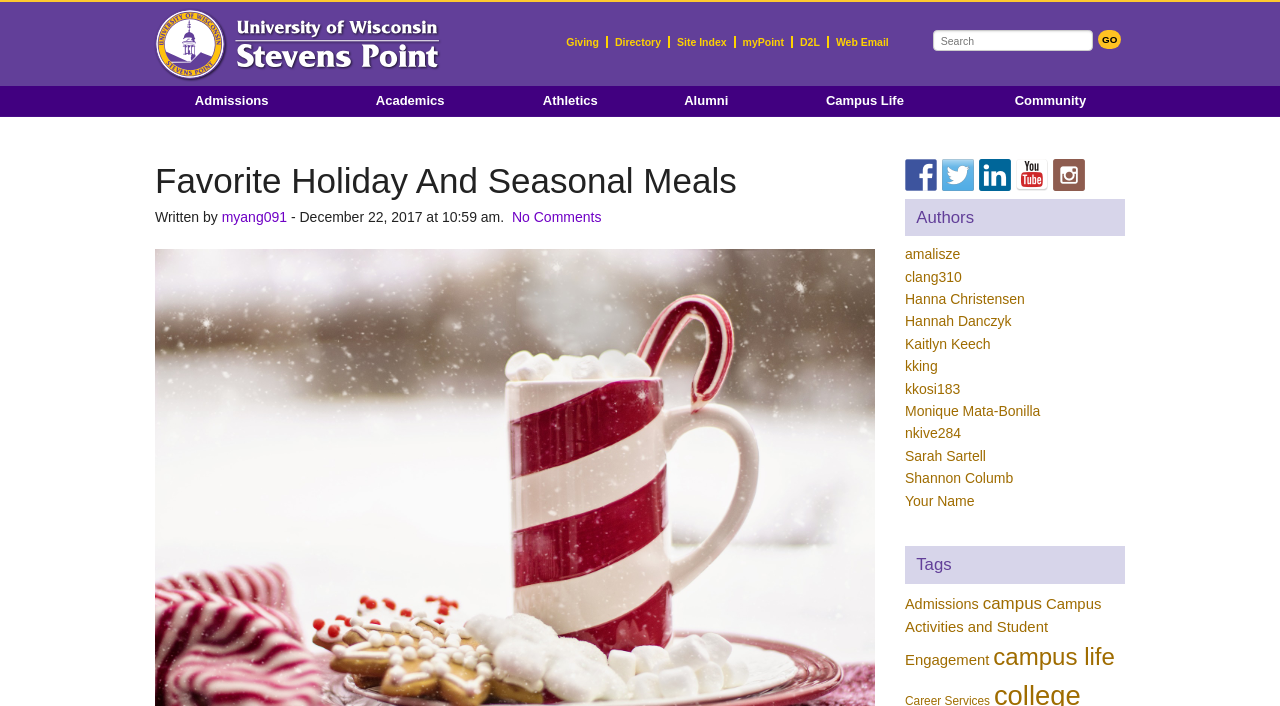Please provide a detailed answer to the question below based on the screenshot: 
What is the name of the author of the article?

I looked at the article section and found the author's name, which is 'myang091', mentioned next to the 'Written by' text.